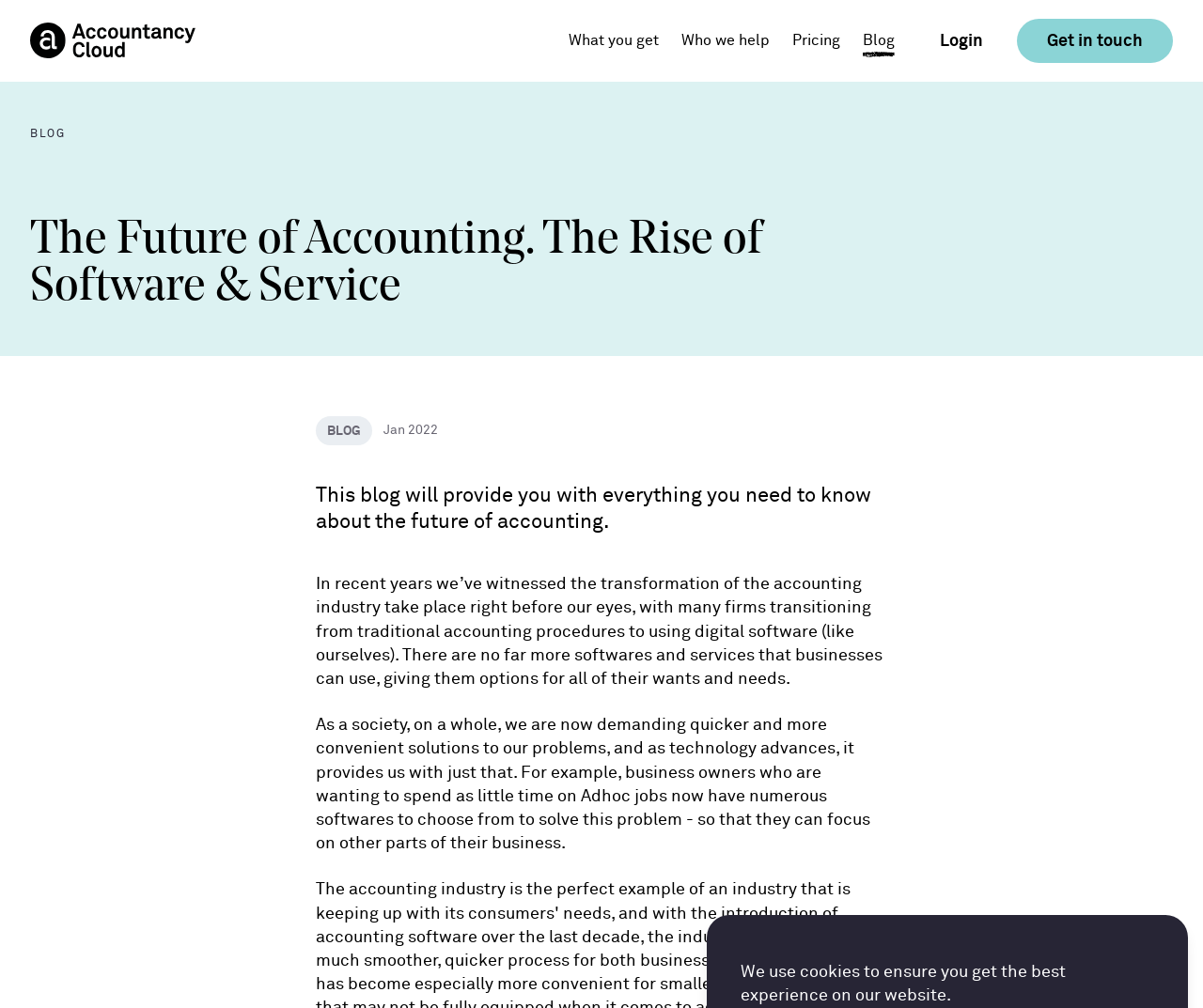Highlight the bounding box coordinates of the region I should click on to meet the following instruction: "Click Blog".

[0.717, 0.031, 0.744, 0.05]